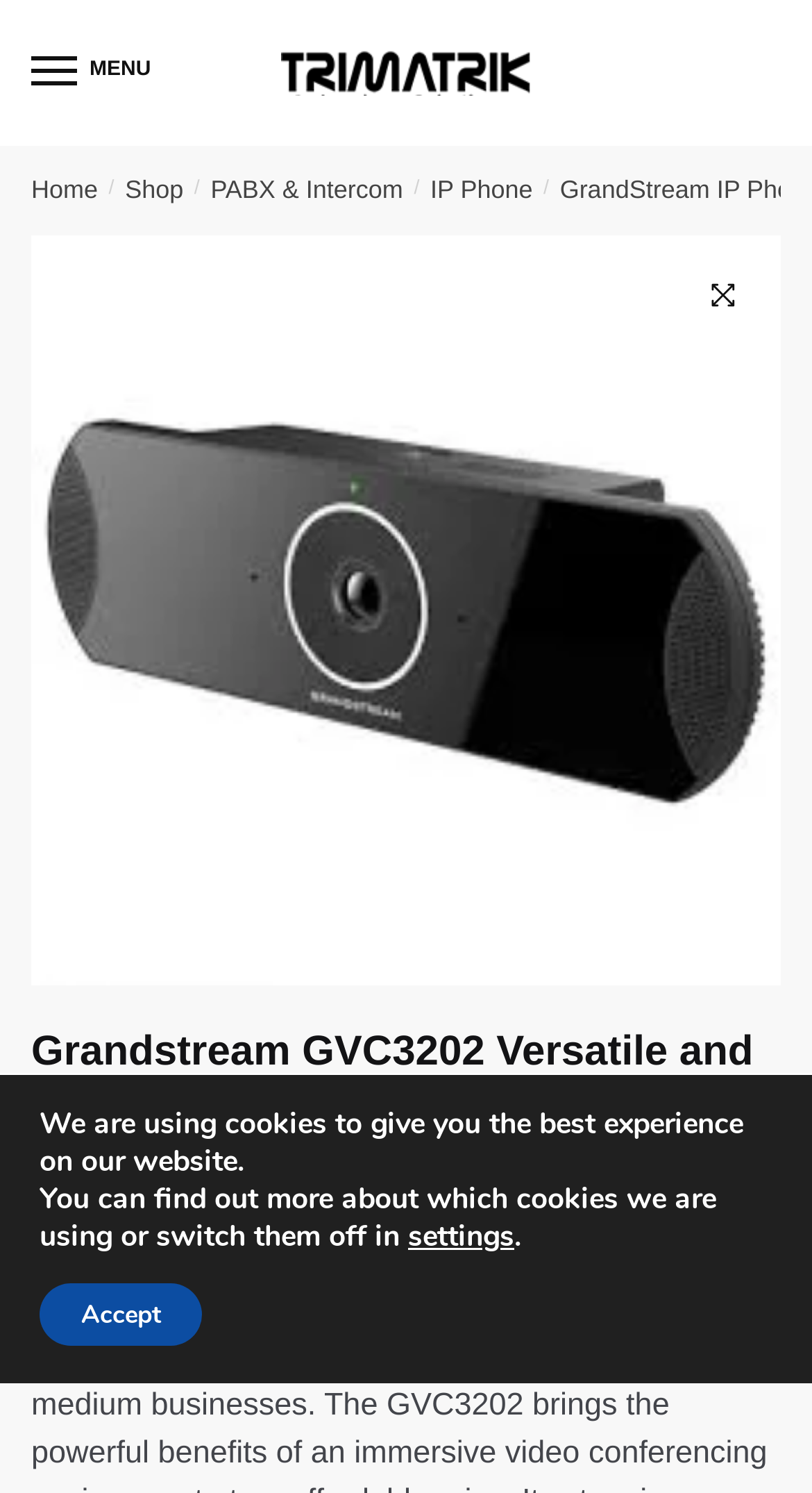Determine the bounding box coordinates for the area that should be clicked to carry out the following instruction: "explore service and maintenance options".

None